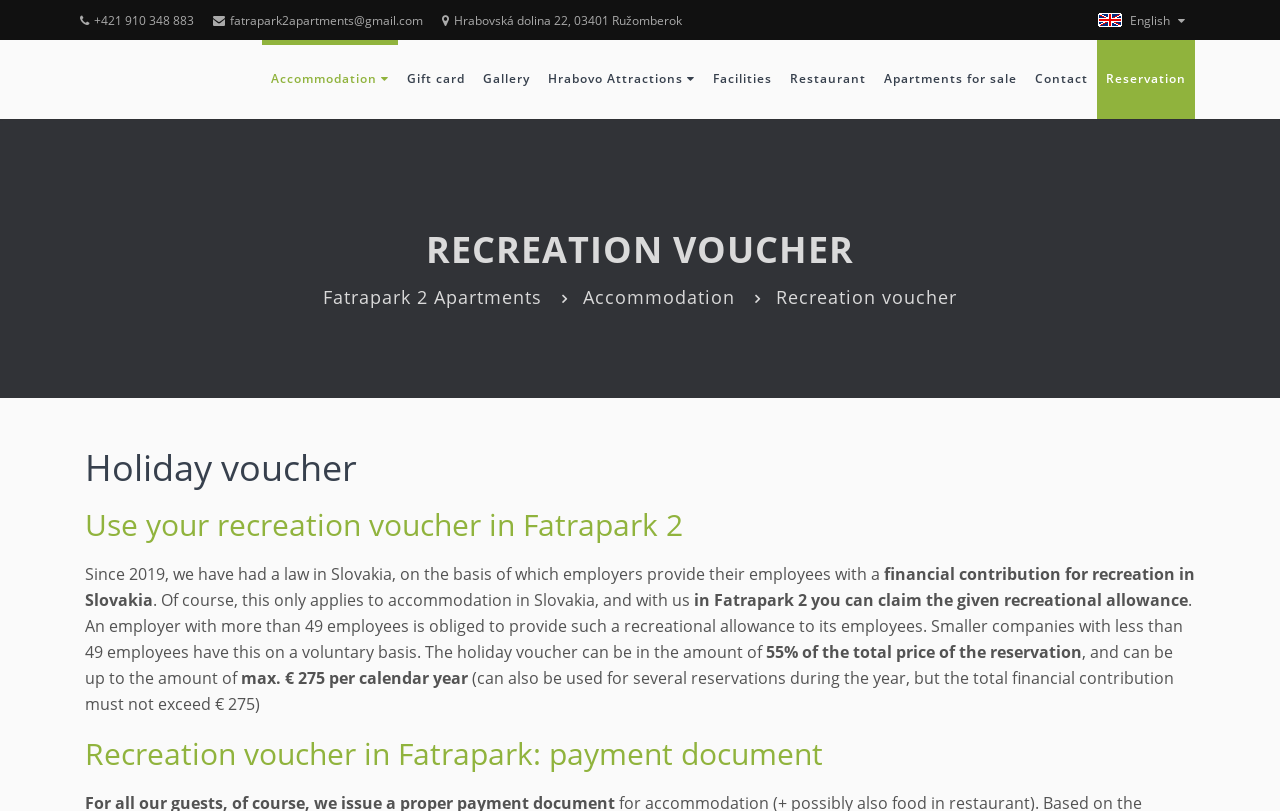Identify the bounding box coordinates of the area that should be clicked in order to complete the given instruction: "Check the gallery". The bounding box coordinates should be four float numbers between 0 and 1, i.e., [left, top, right, bottom].

[0.37, 0.049, 0.421, 0.147]